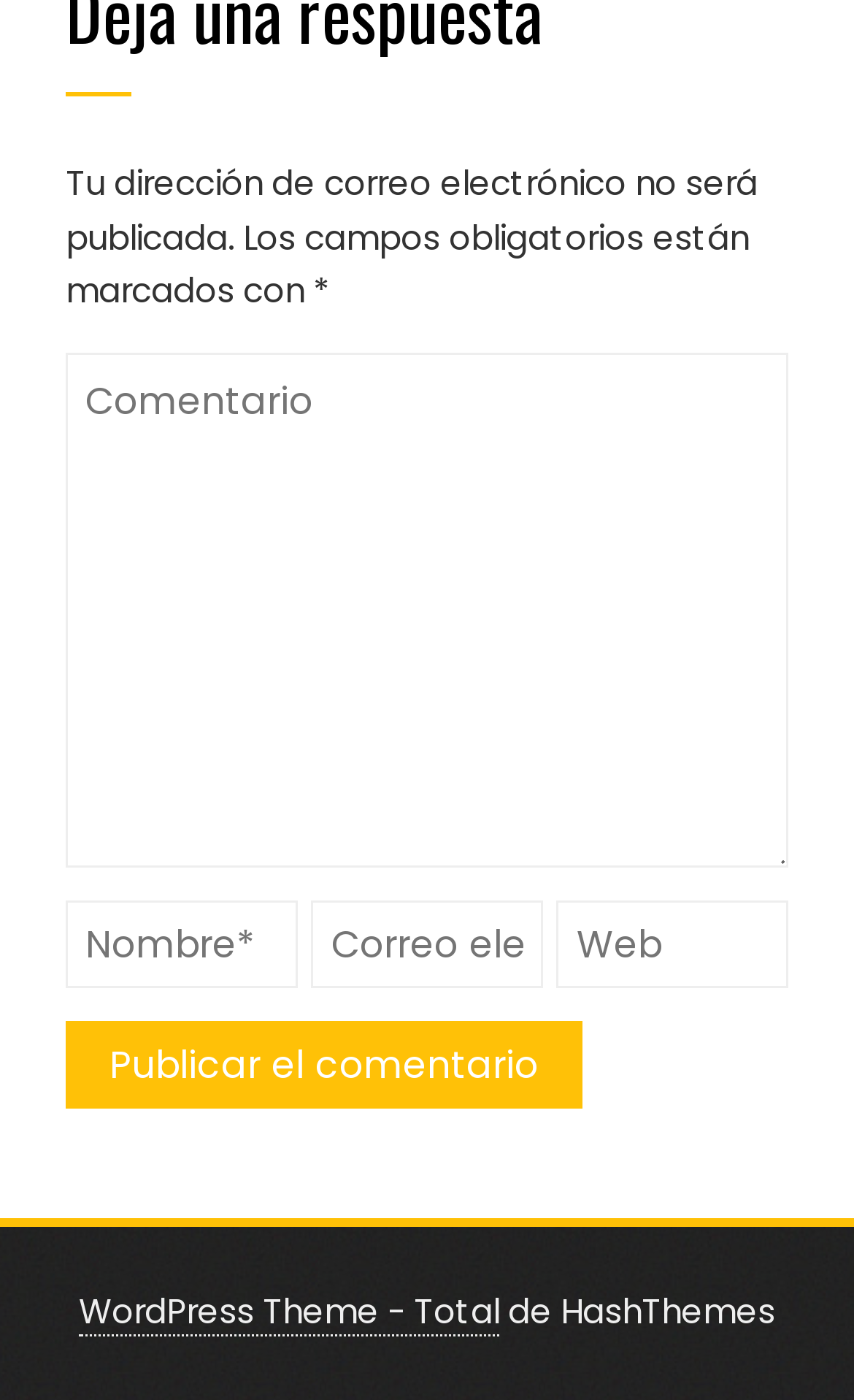Give a one-word or short phrase answer to the question: 
What is the theme of the website?

Total